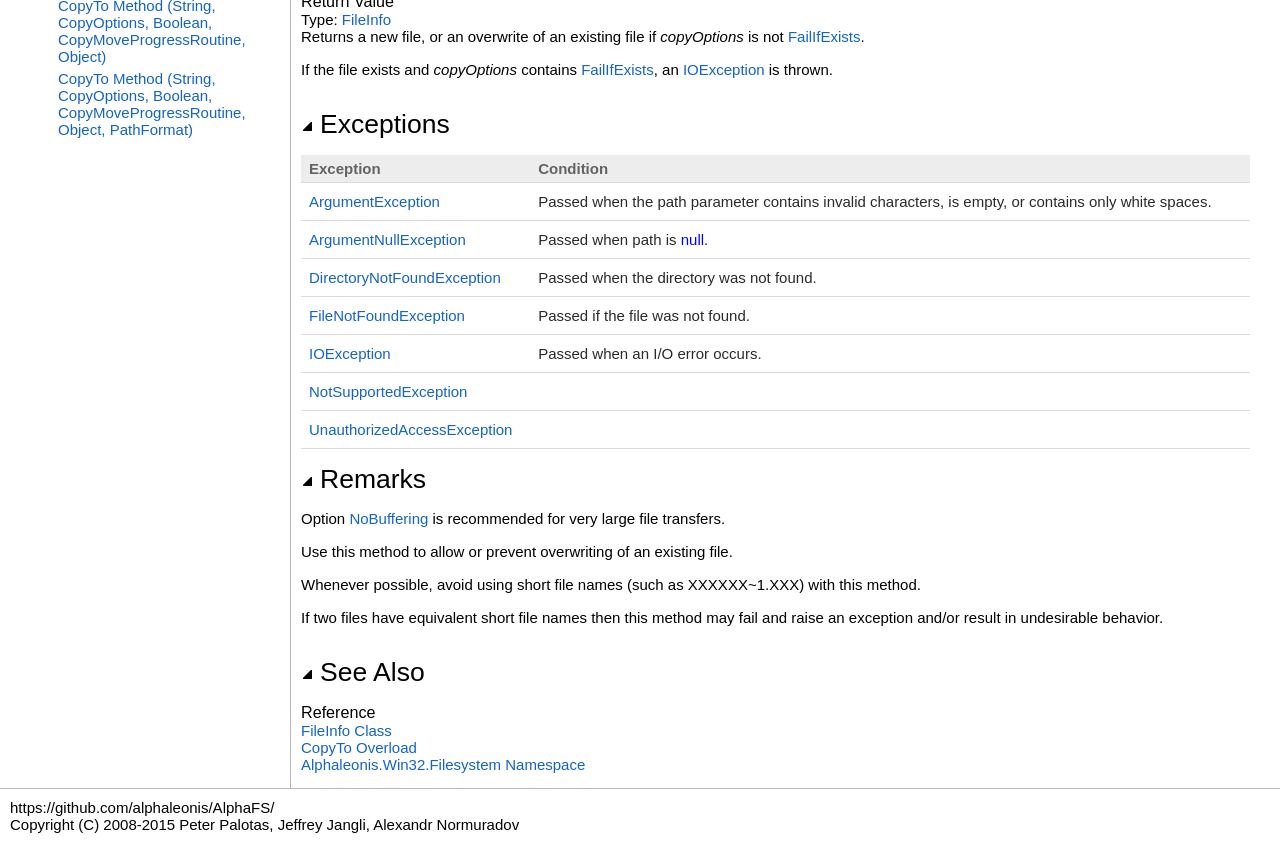Provide the bounding box coordinates of the UI element that matches the description: "CopyTo Overload".

[0.235, 0.86, 0.326, 0.88]